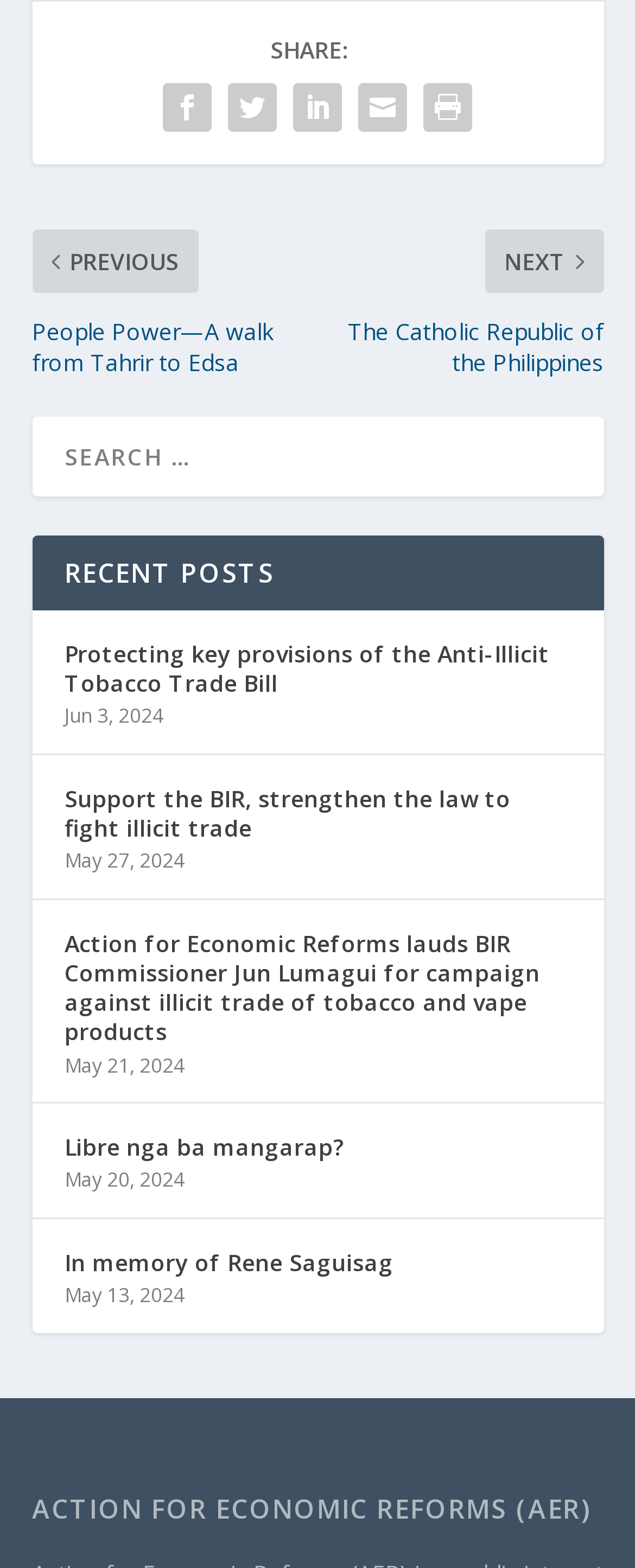What is the purpose of the links at the top?
Please answer the question with a detailed response using the information from the screenshot.

The links at the top, represented by icons, are for sharing purposes. They are placed horizontally next to the 'SHARE:' text, indicating that they are related to sharing the content.